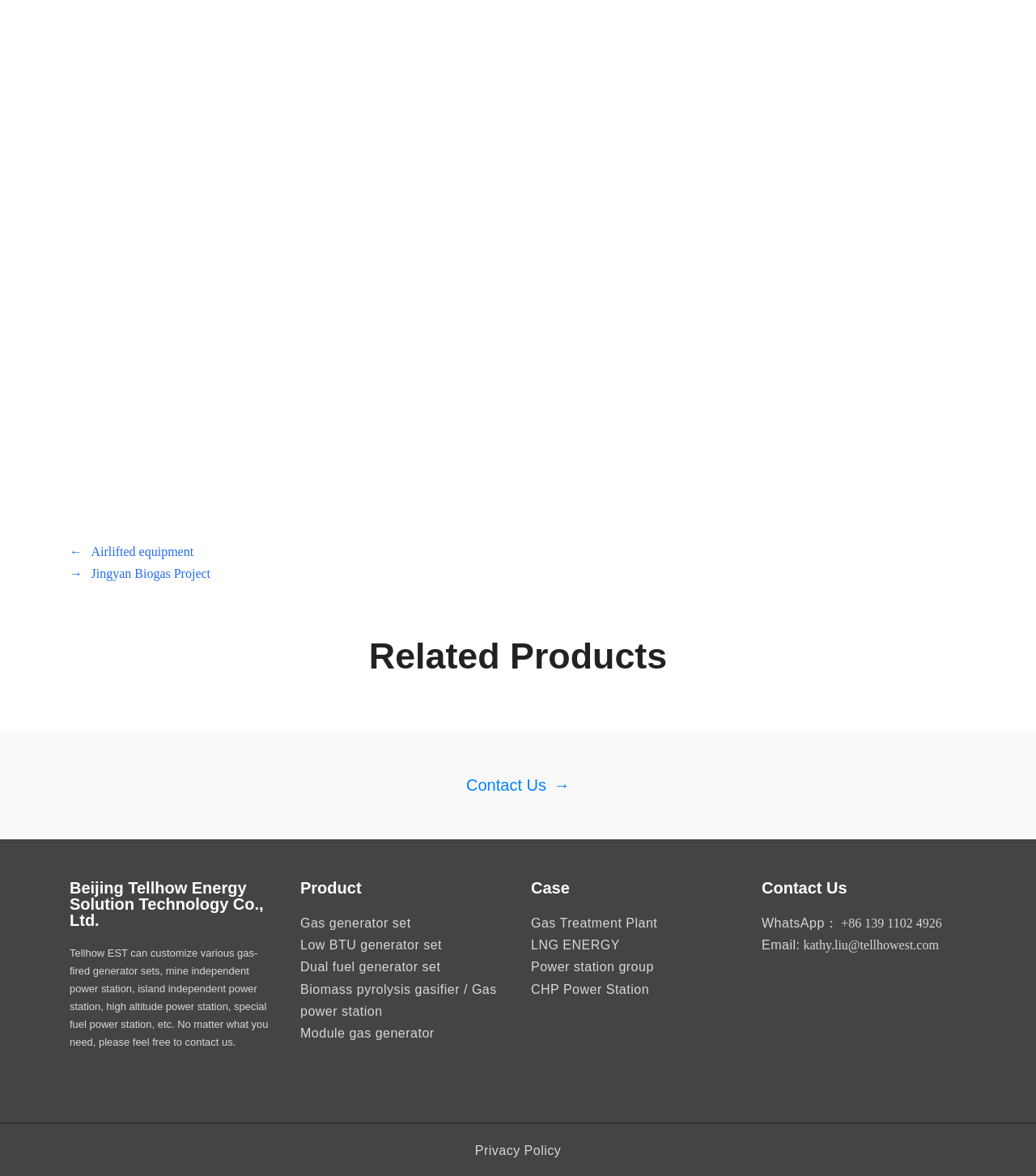Determine the bounding box coordinates for the element that should be clicked to follow this instruction: "View Contact Us page". The coordinates should be given as four float numbers between 0 and 1, in the format [left, top, right, bottom].

[0.08, 0.656, 0.92, 0.679]